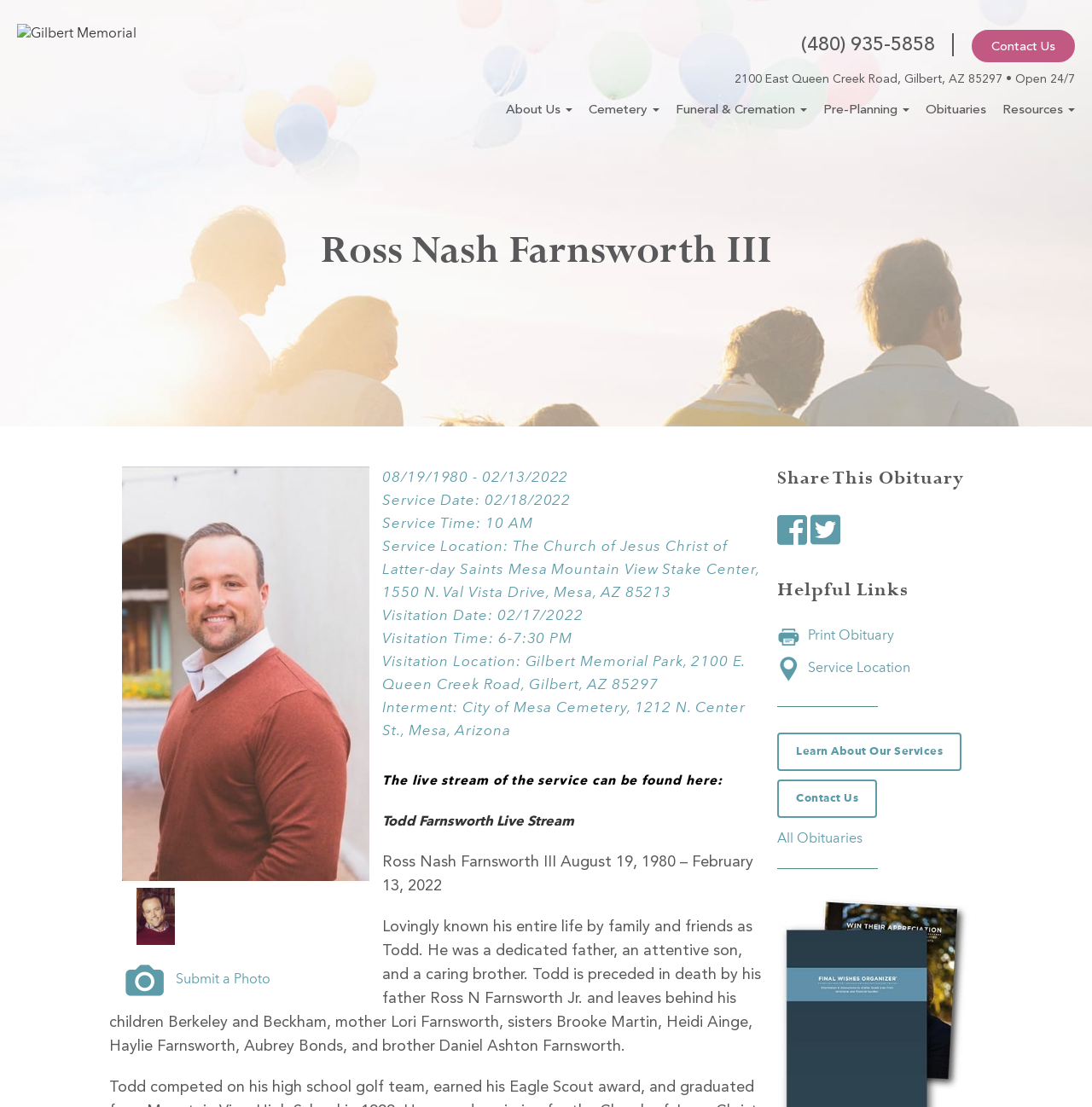Can you find the bounding box coordinates of the area I should click to execute the following instruction: "Submit a photo"?

[0.112, 0.879, 0.248, 0.892]